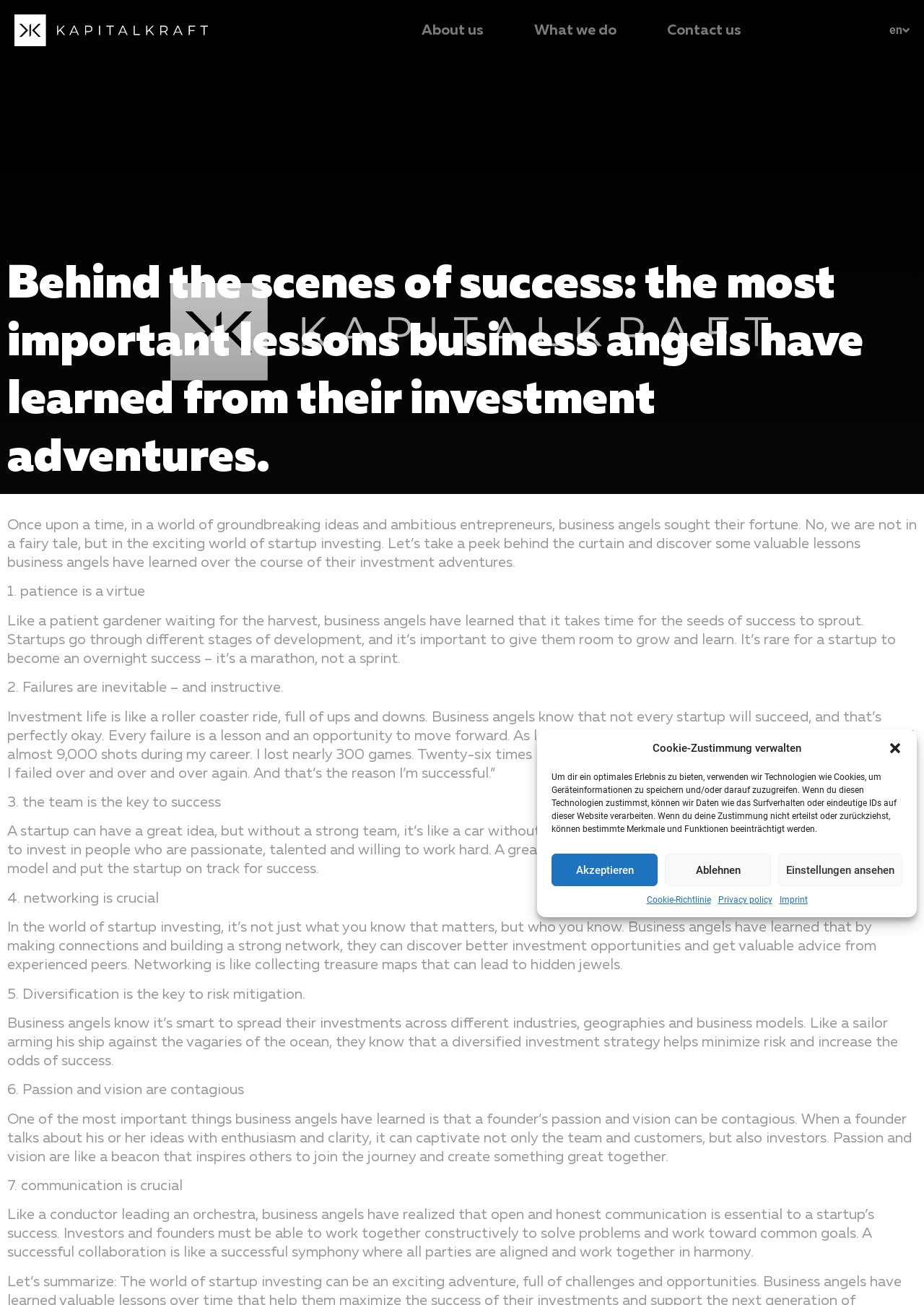How many lessons are discussed on this webpage?
Answer the question with as much detail as possible.

By counting the numbered headings, I can see that there are 7 lessons discussed on this webpage, namely 'patience is a virtue', 'Failures are inevitable – and instructive.', 'the team is the key to success', 'networking is crucial', 'Diversification is the key to risk mitigation.', 'Passion and vision are contagious', and 'communication is crucial'.